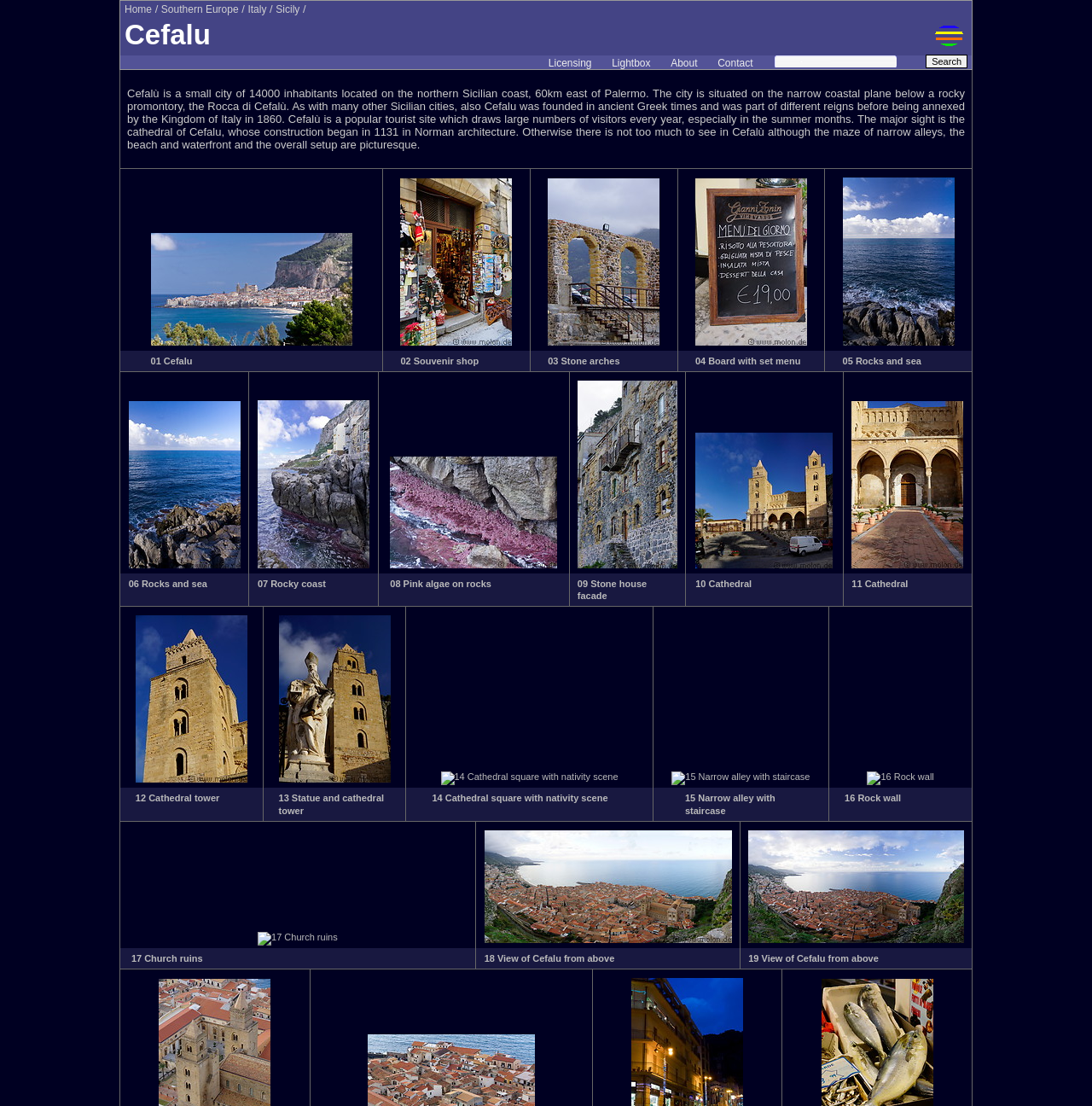Locate the bounding box coordinates of the element I should click to achieve the following instruction: "Open the 01 Cefalu image".

[0.138, 0.21, 0.322, 0.312]